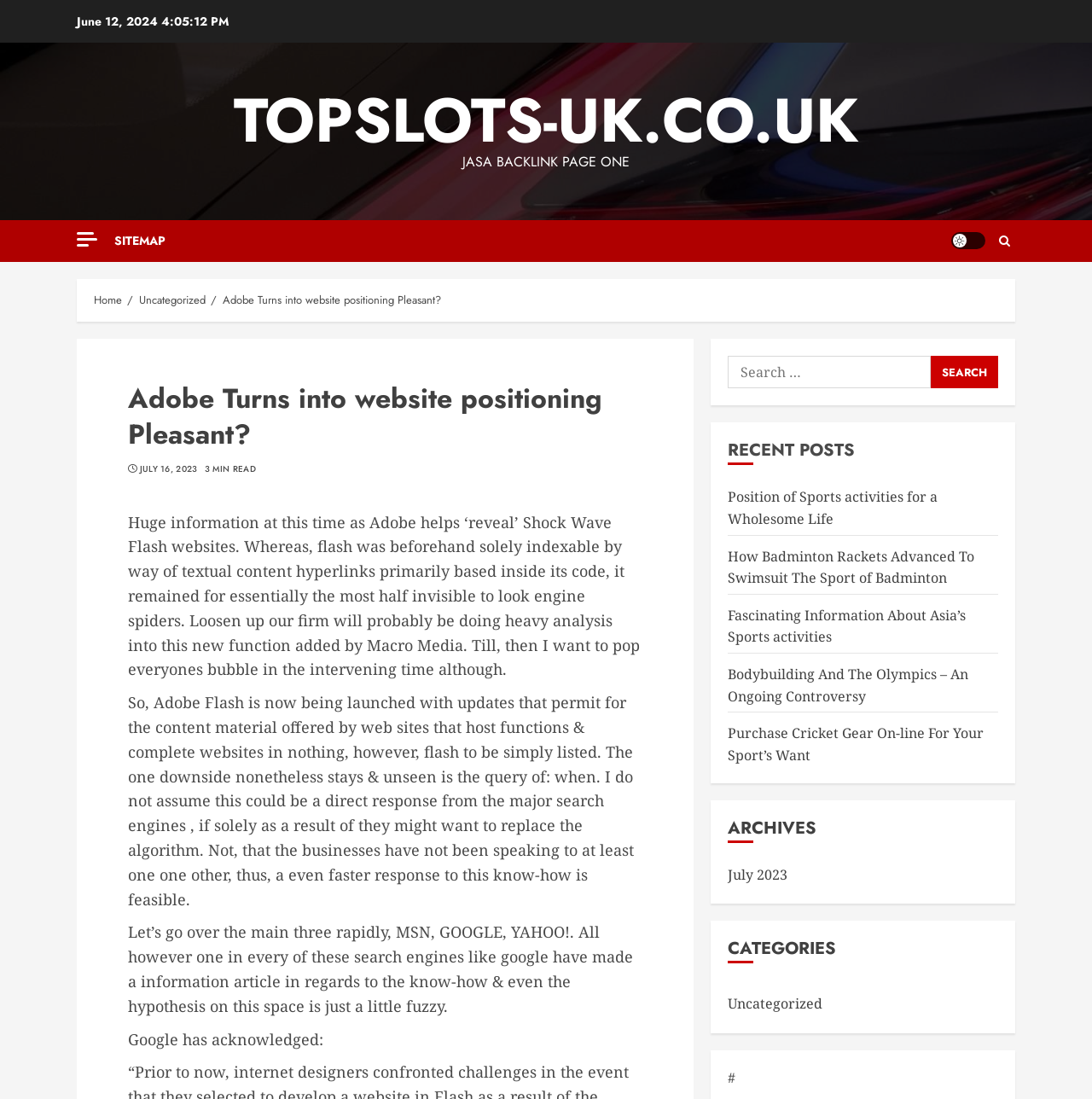Please provide a detailed answer to the question below based on the screenshot: 
What is the date of the current post?

The date of the current post can be found at the top of the webpage, where it says 'June 12, 2024' in a static text element.